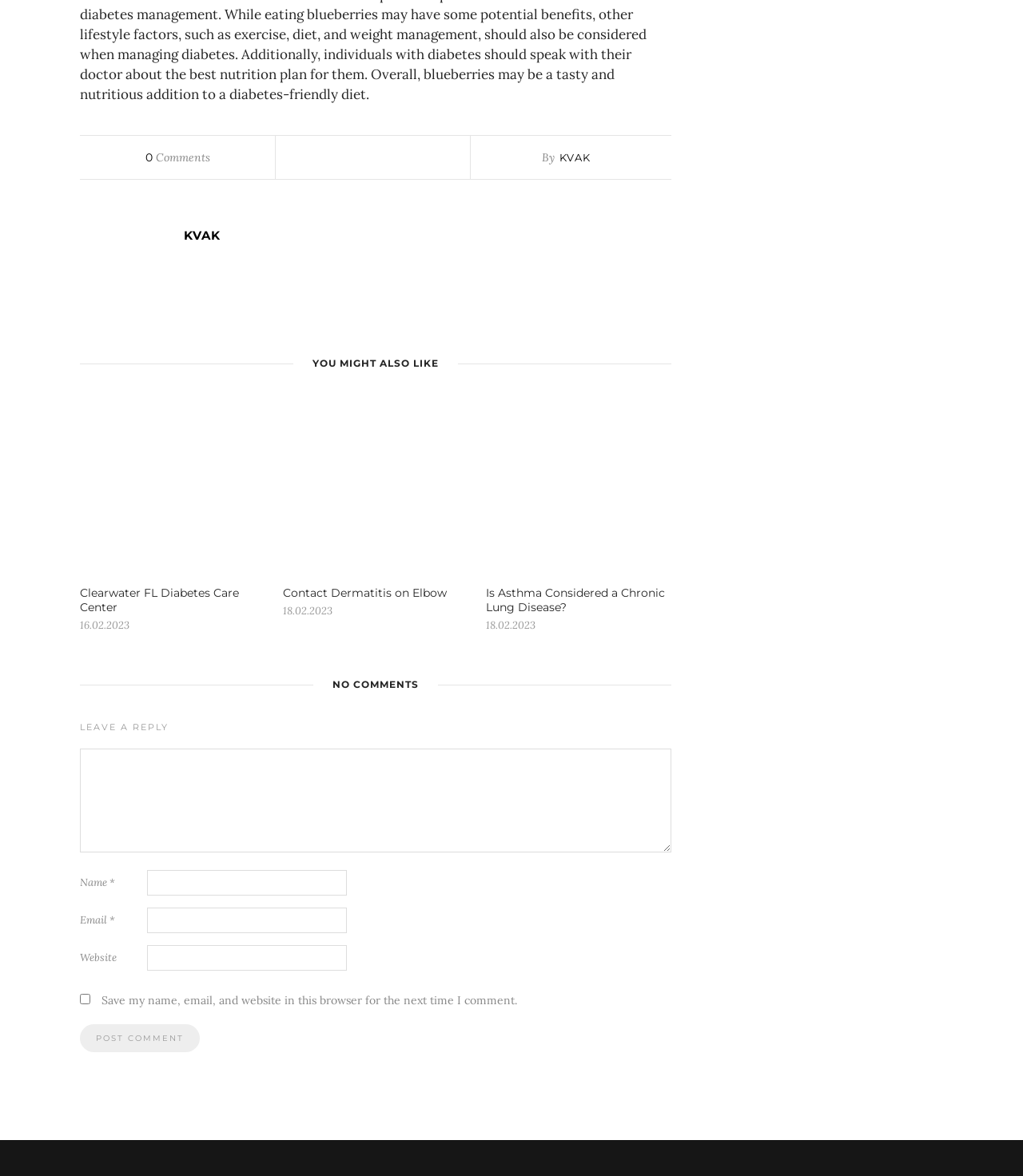Find the bounding box coordinates of the clickable region needed to perform the following instruction: "Visit the 'Clearwater FL Diabetes Care Center' page". The coordinates should be provided as four float numbers between 0 and 1, i.e., [left, top, right, bottom].

[0.078, 0.498, 0.259, 0.523]